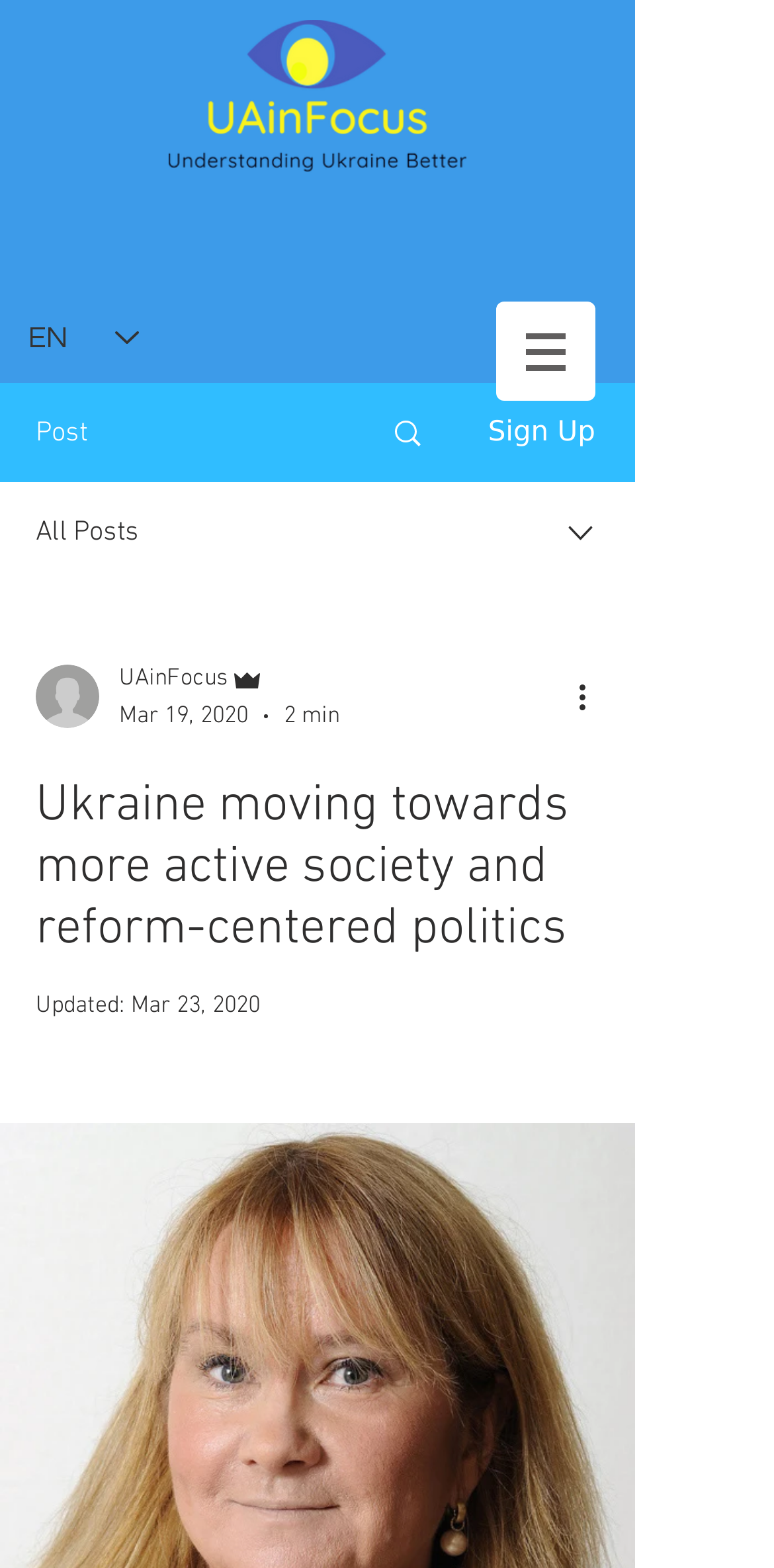Identify the webpage's primary heading and generate its text.

Ukraine moving towards more active society and reform-centered politics